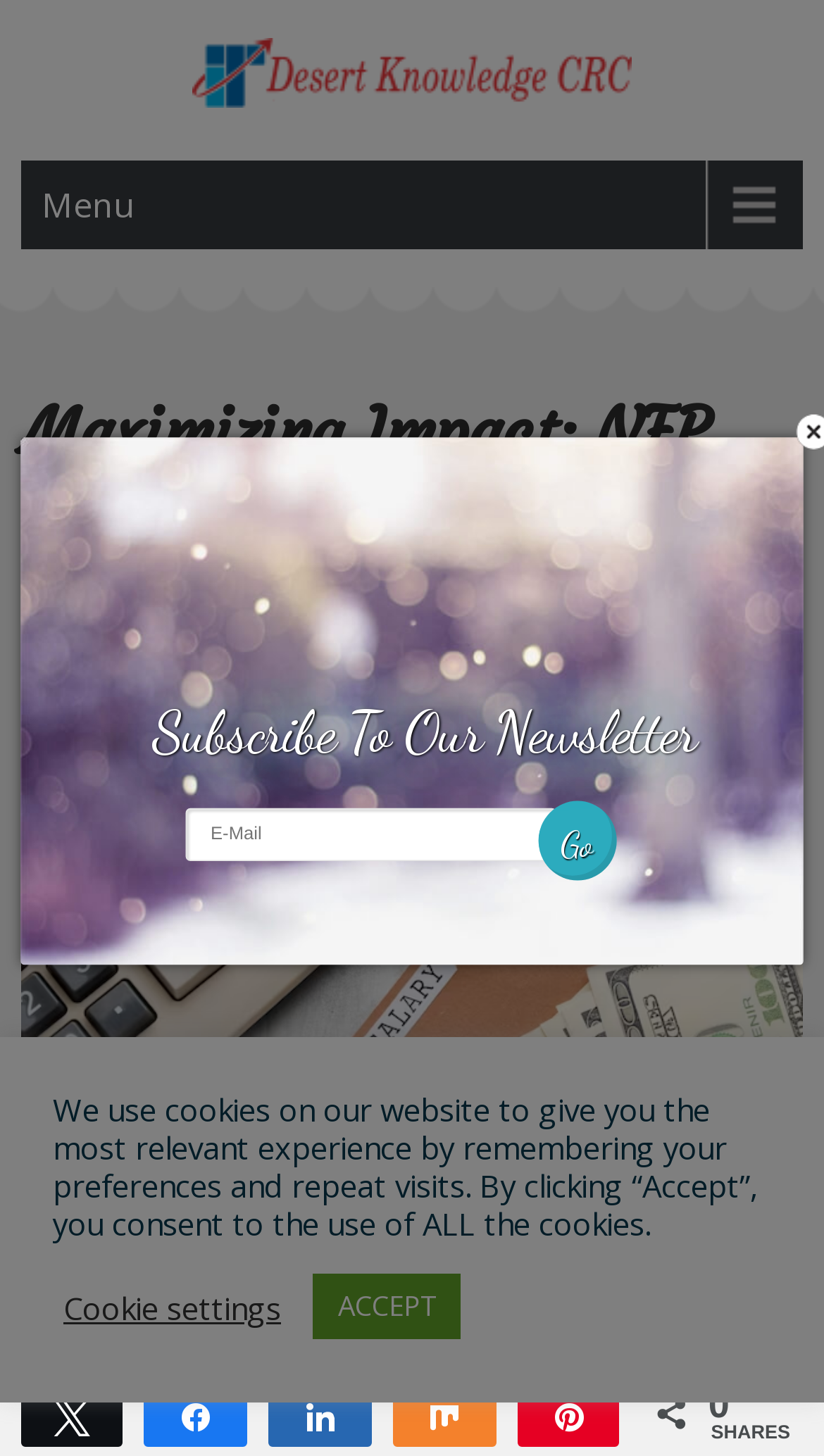Determine the bounding box coordinates of the clickable region to follow the instruction: "Click the Desert Knowledge CRC link".

[0.233, 0.049, 0.767, 0.081]